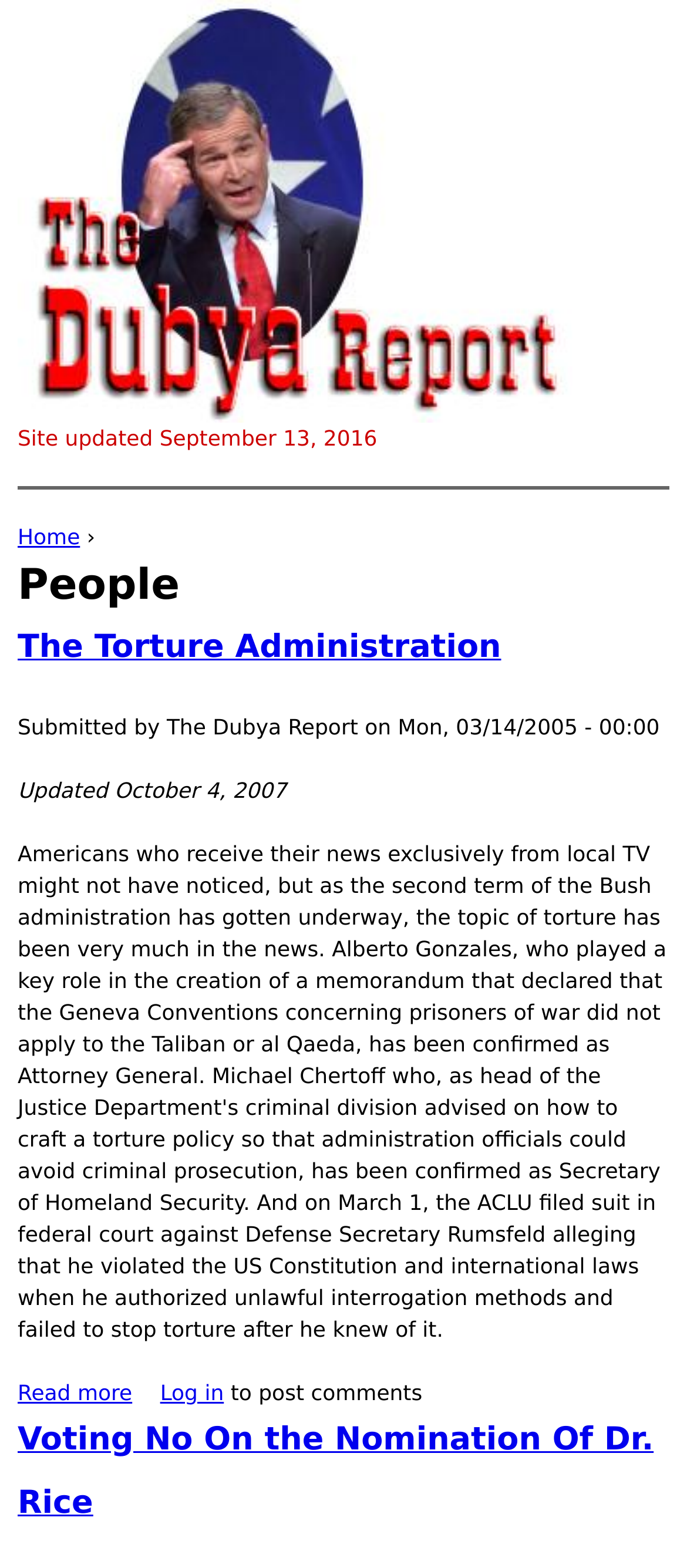What is the date of the article 'The Torture Administration'?
Please give a detailed and elaborate answer to the question based on the image.

I found a time element with the static text 'Mon, 03/14/2005 - 00:00' inside the article 'The Torture Administration', which indicates the date of the article.